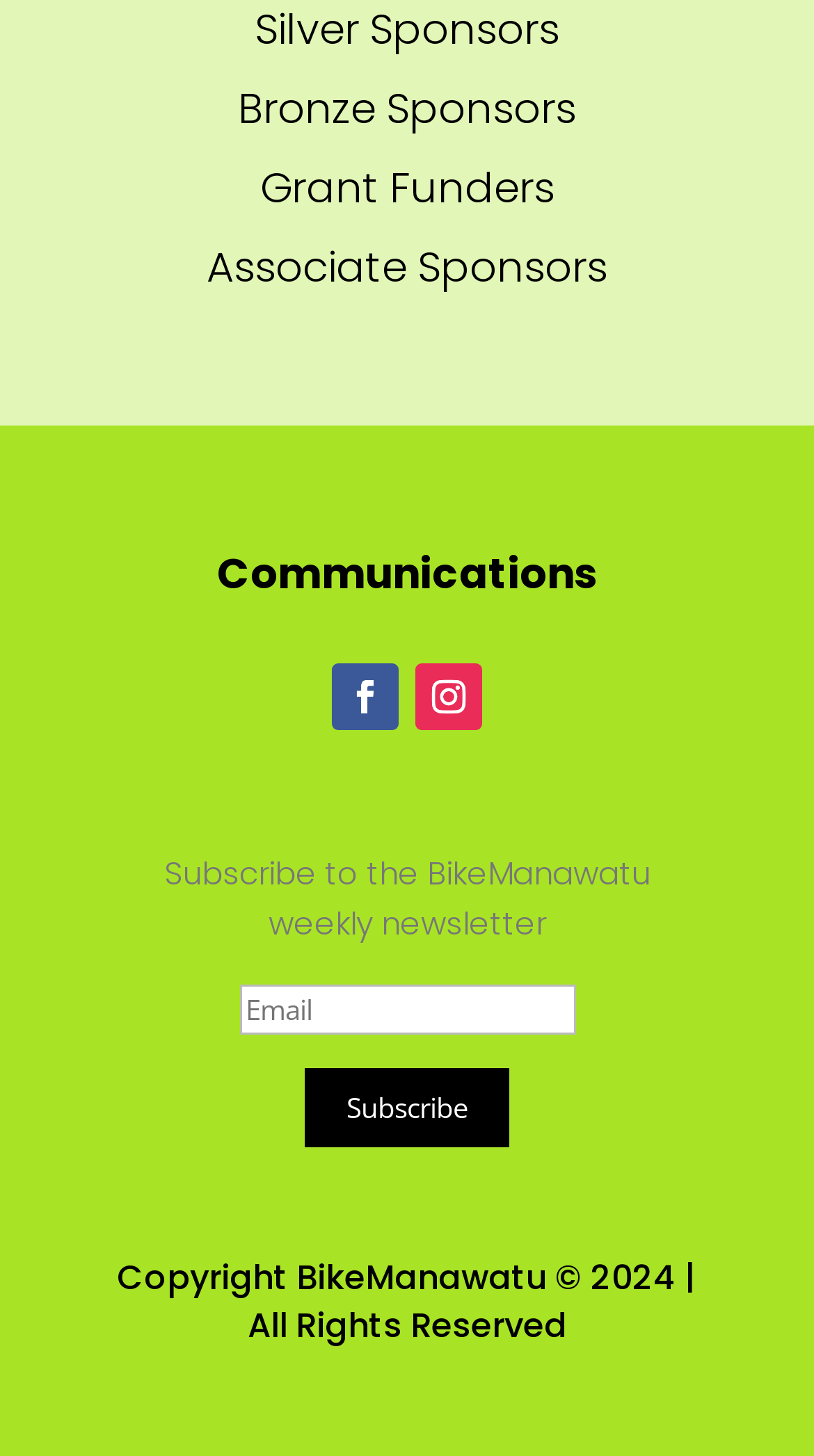Using the information shown in the image, answer the question with as much detail as possible: What is the function of the button?

The button is labeled as 'Subscribe', which suggests that its function is to submit the email address entered in the textbox to subscribe to the newsletter.